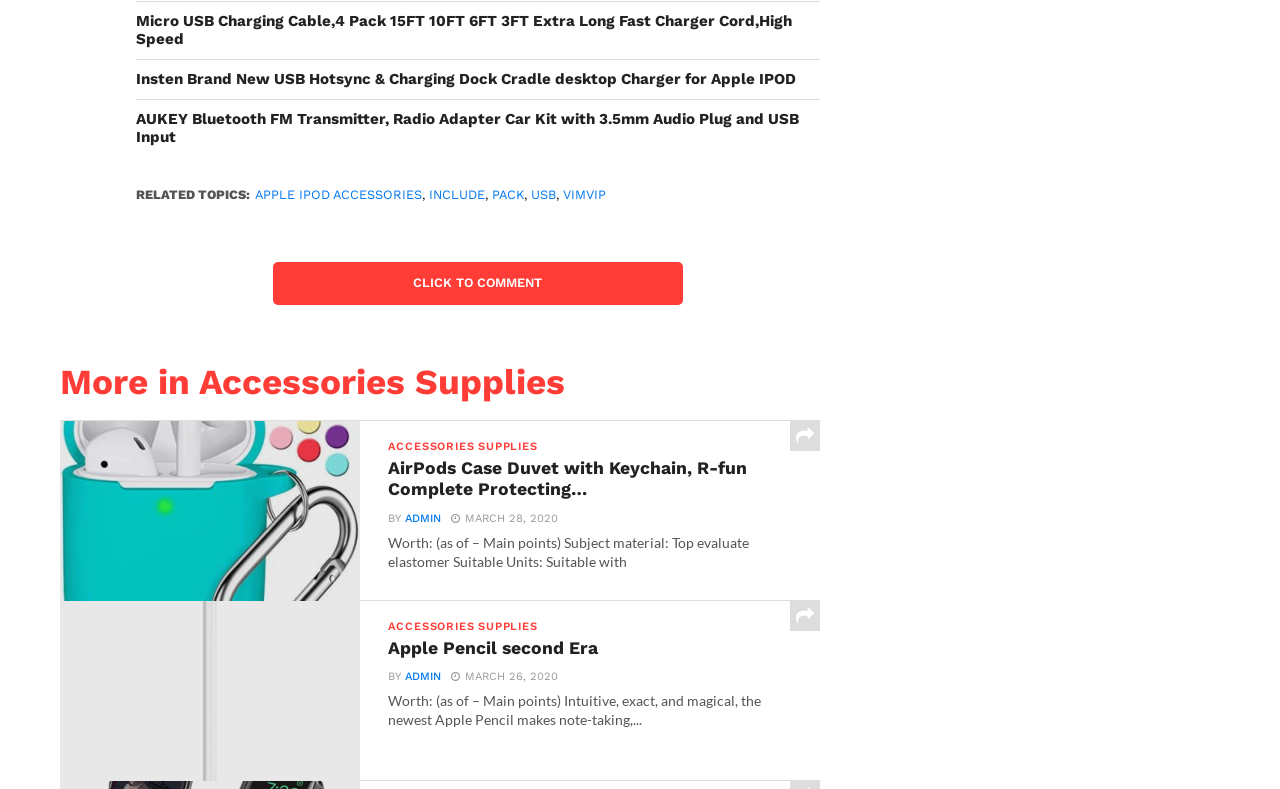Identify the bounding box coordinates for the region of the element that should be clicked to carry out the instruction: "Visit the DESIGNFOLLOW homepage". The bounding box coordinates should be four float numbers between 0 and 1, i.e., [left, top, right, bottom].

None